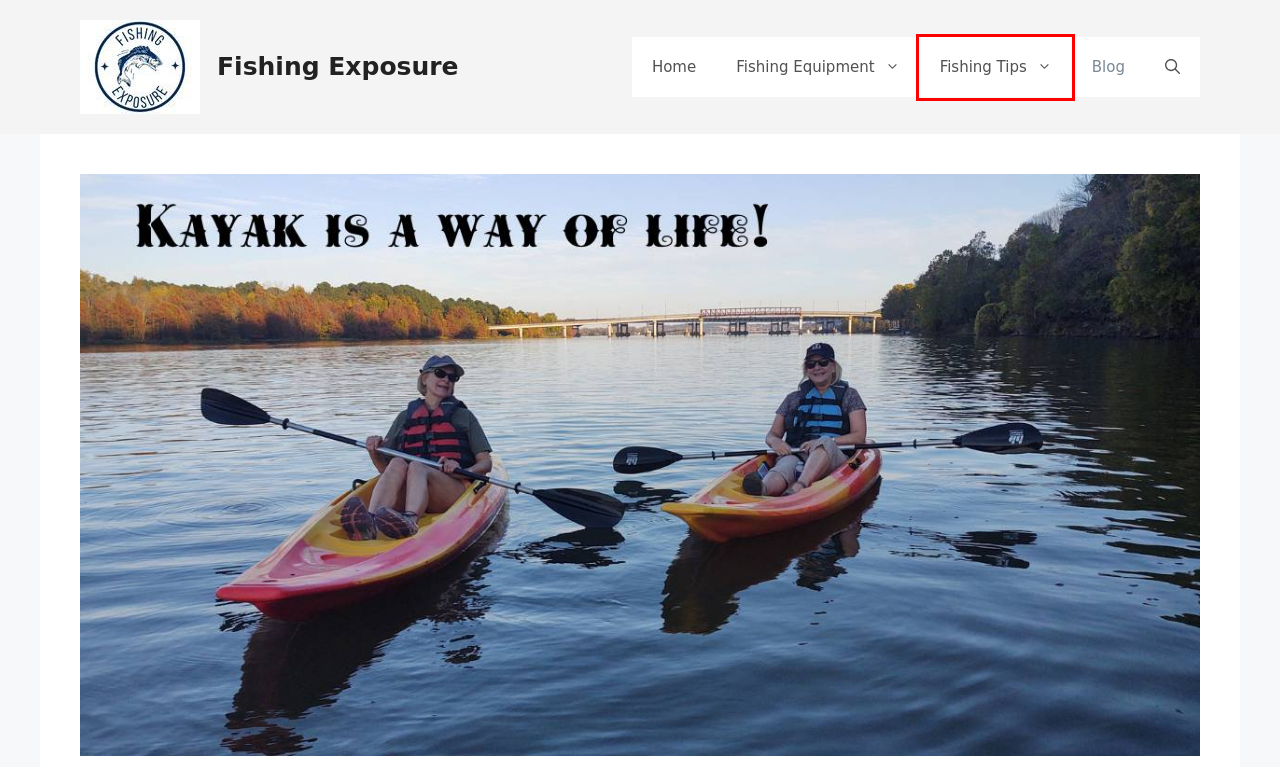Examine the screenshot of the webpage, noting the red bounding box around a UI element. Pick the webpage description that best matches the new page after the element in the red bounding box is clicked. Here are the candidates:
A. Fishing Rods
B. Different Types of Kayak- Epic Guide on Features and Uses
C. Fishing Equipment
D. FishingExposure
E. Lifejackets - Health and Safety Authority
F. Blog
G. Fishing Tips
H. Ice Fishing

G